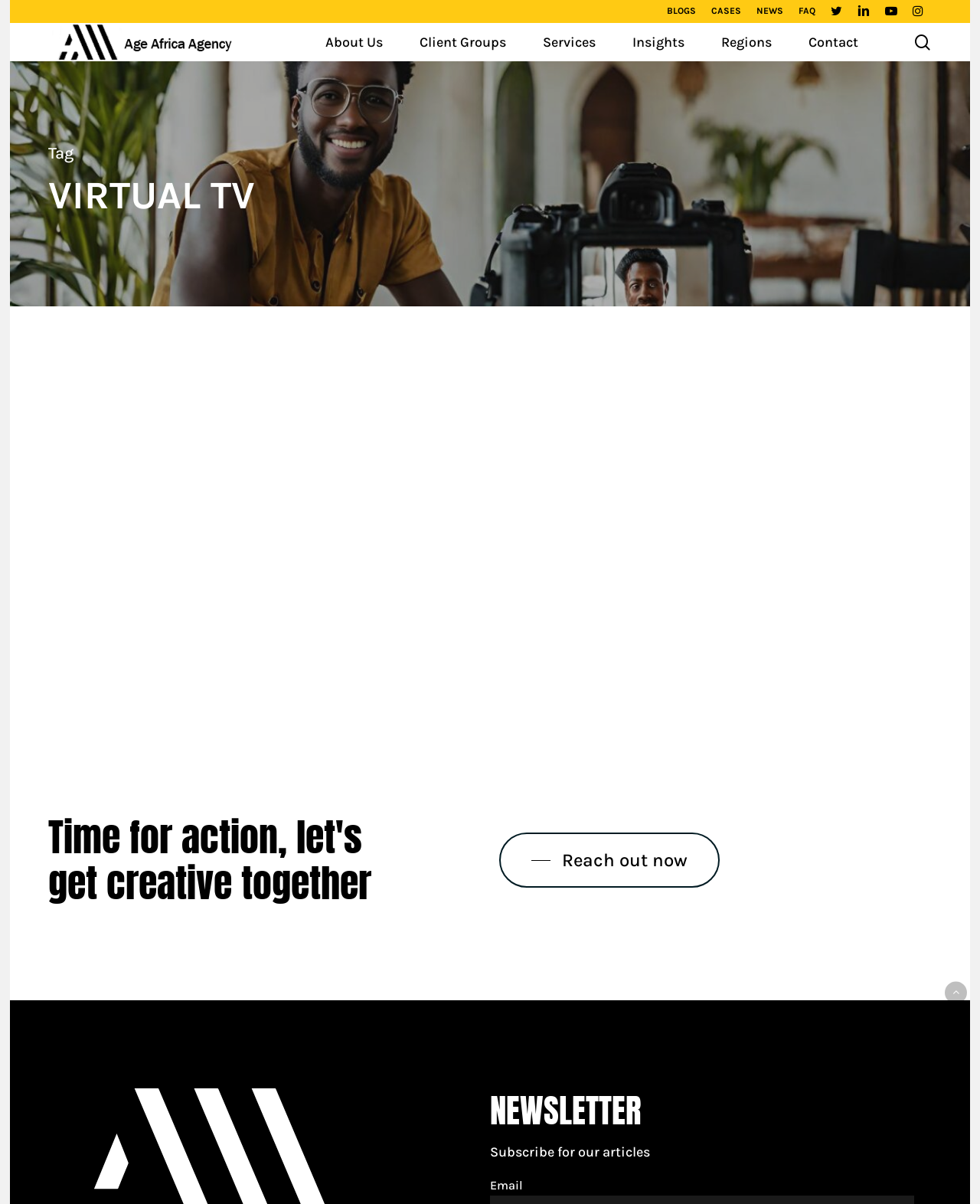Identify the bounding box coordinates of the region I need to click to complete this instruction: "Read about Age Africa Agency".

[0.049, 0.013, 0.25, 0.057]